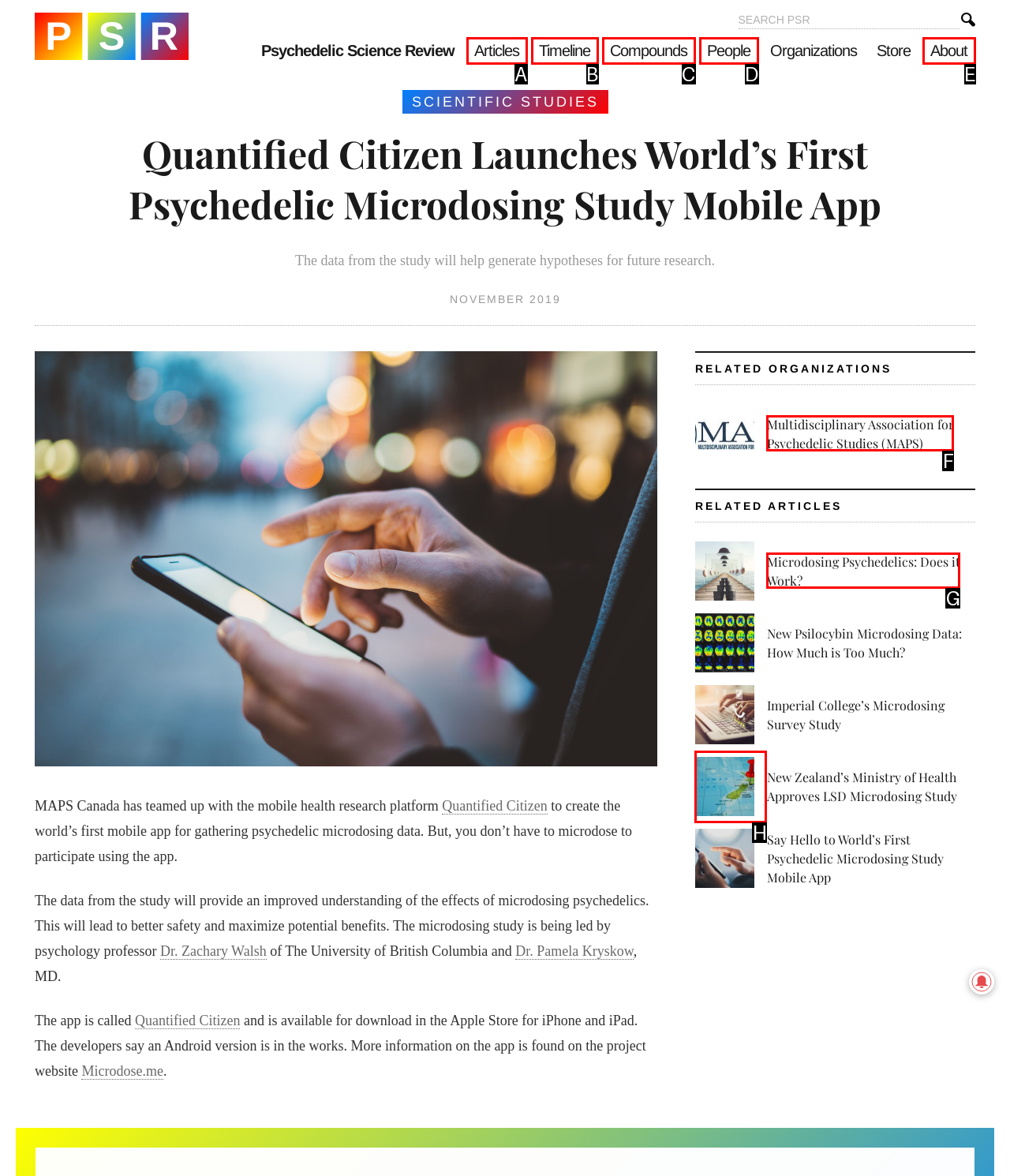Based on the element described as: Articles
Find and respond with the letter of the correct UI element.

A